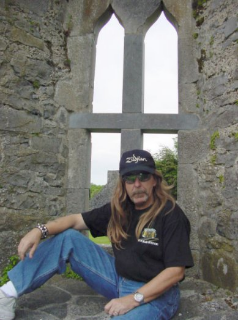Provide a brief response to the question using a single word or phrase: 
What is the color of the man's t-shirt?

Black